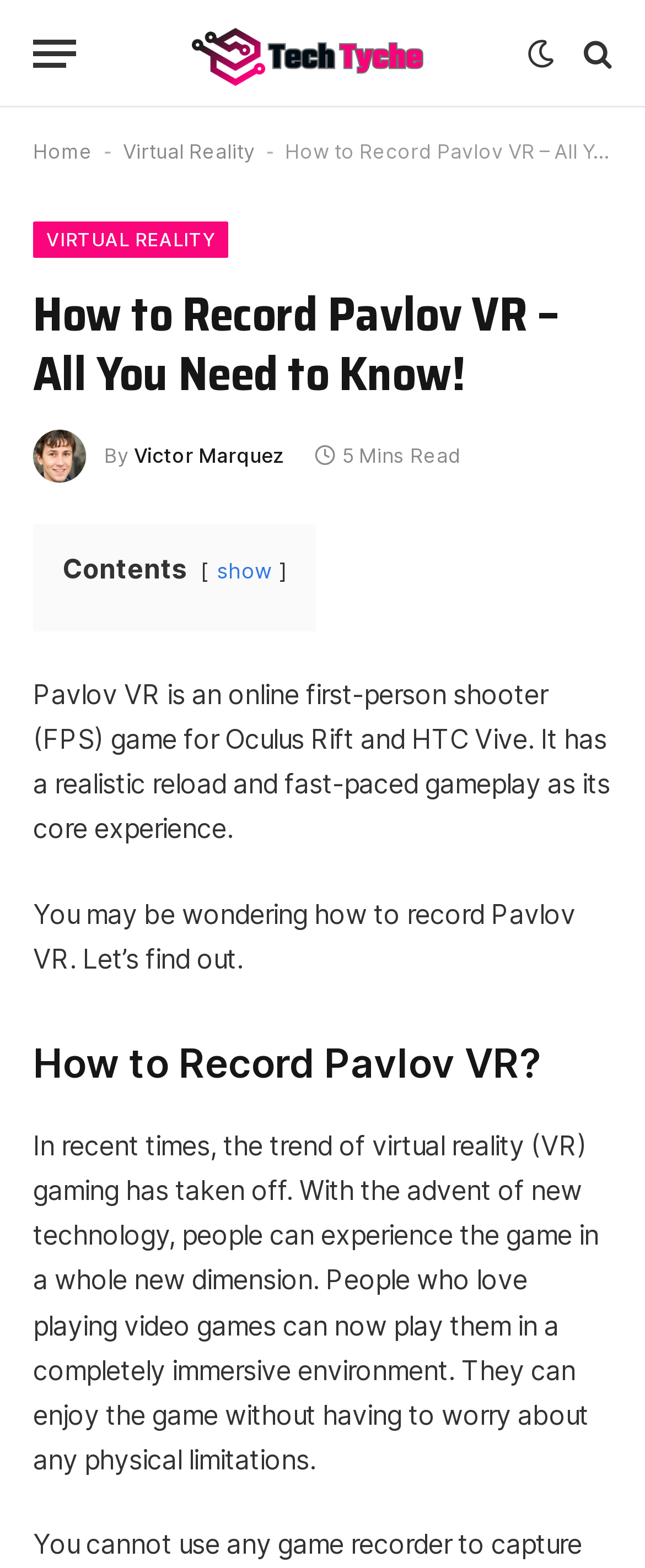Locate the bounding box coordinates of the area to click to fulfill this instruction: "Visit the home page". The bounding box should be presented as four float numbers between 0 and 1, in the order [left, top, right, bottom].

[0.051, 0.089, 0.144, 0.104]